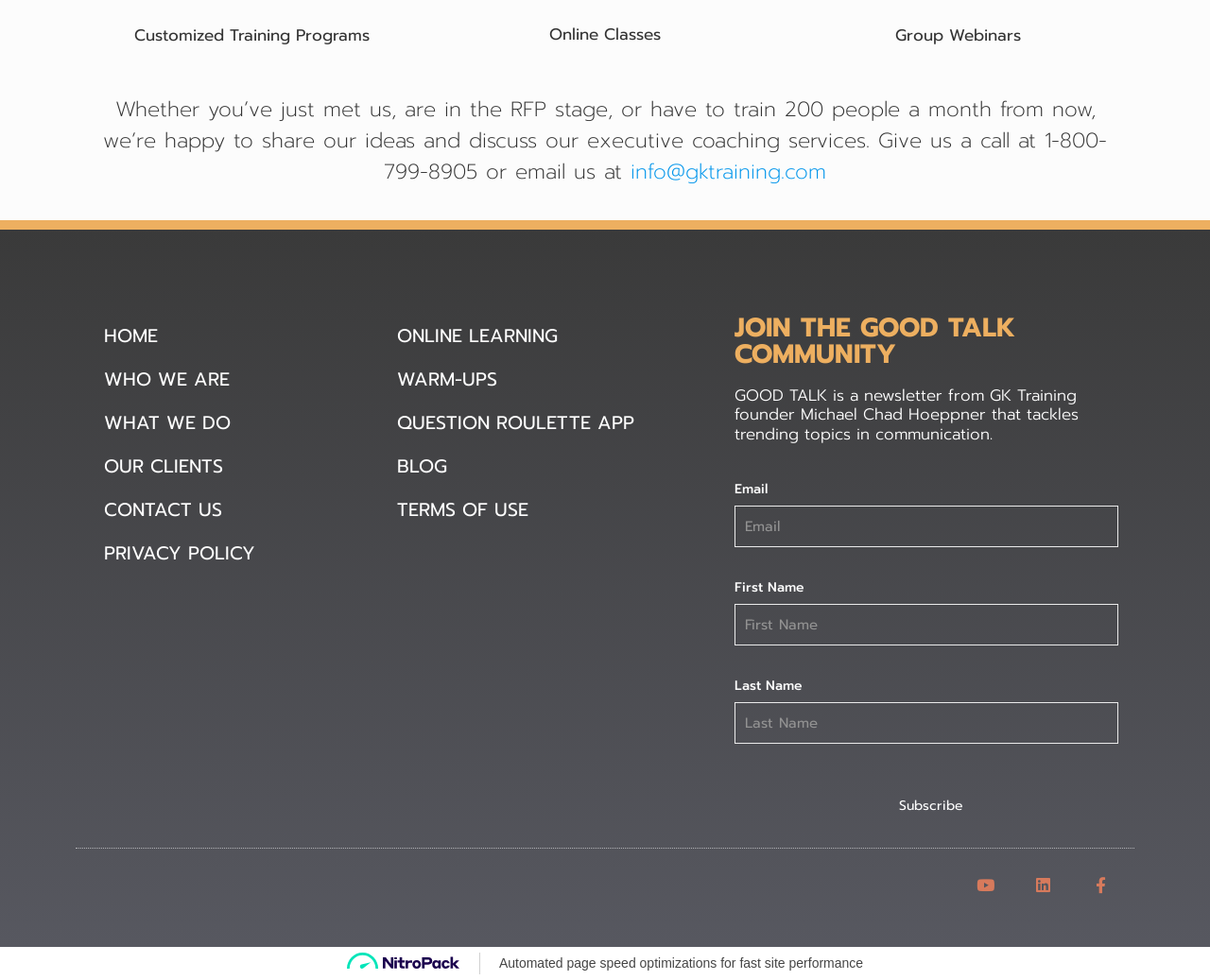Identify the bounding box coordinates of the element that should be clicked to fulfill this task: "Click the 'HOME' link". The coordinates should be provided as four float numbers between 0 and 1, i.e., [left, top, right, bottom].

[0.07, 0.321, 0.146, 0.366]